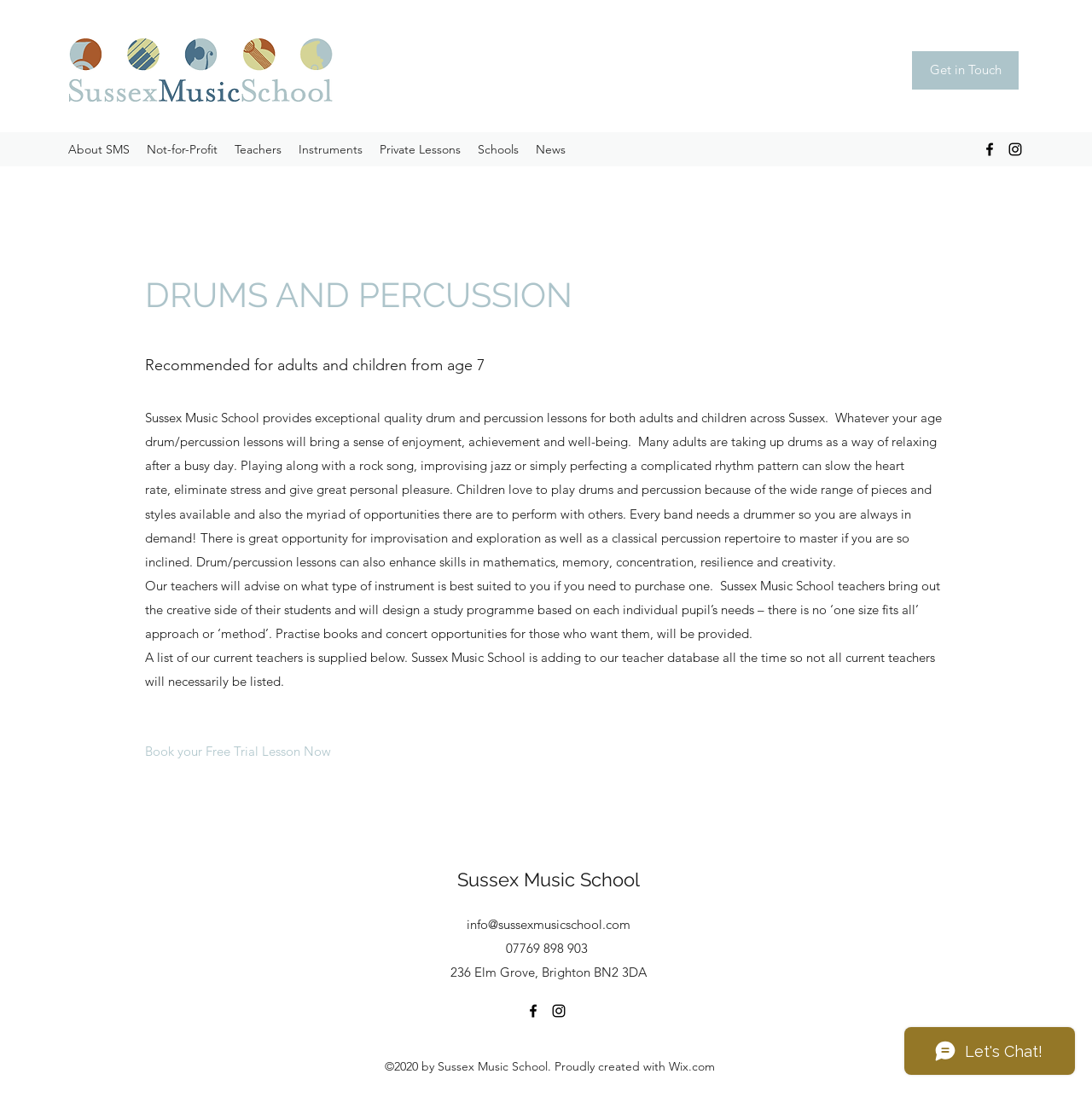Please find and report the bounding box coordinates of the element to click in order to perform the following action: "Click the 'Book your Free Trial Lesson Now' button". The coordinates should be expressed as four float numbers between 0 and 1, in the format [left, top, right, bottom].

[0.133, 0.67, 0.303, 0.693]